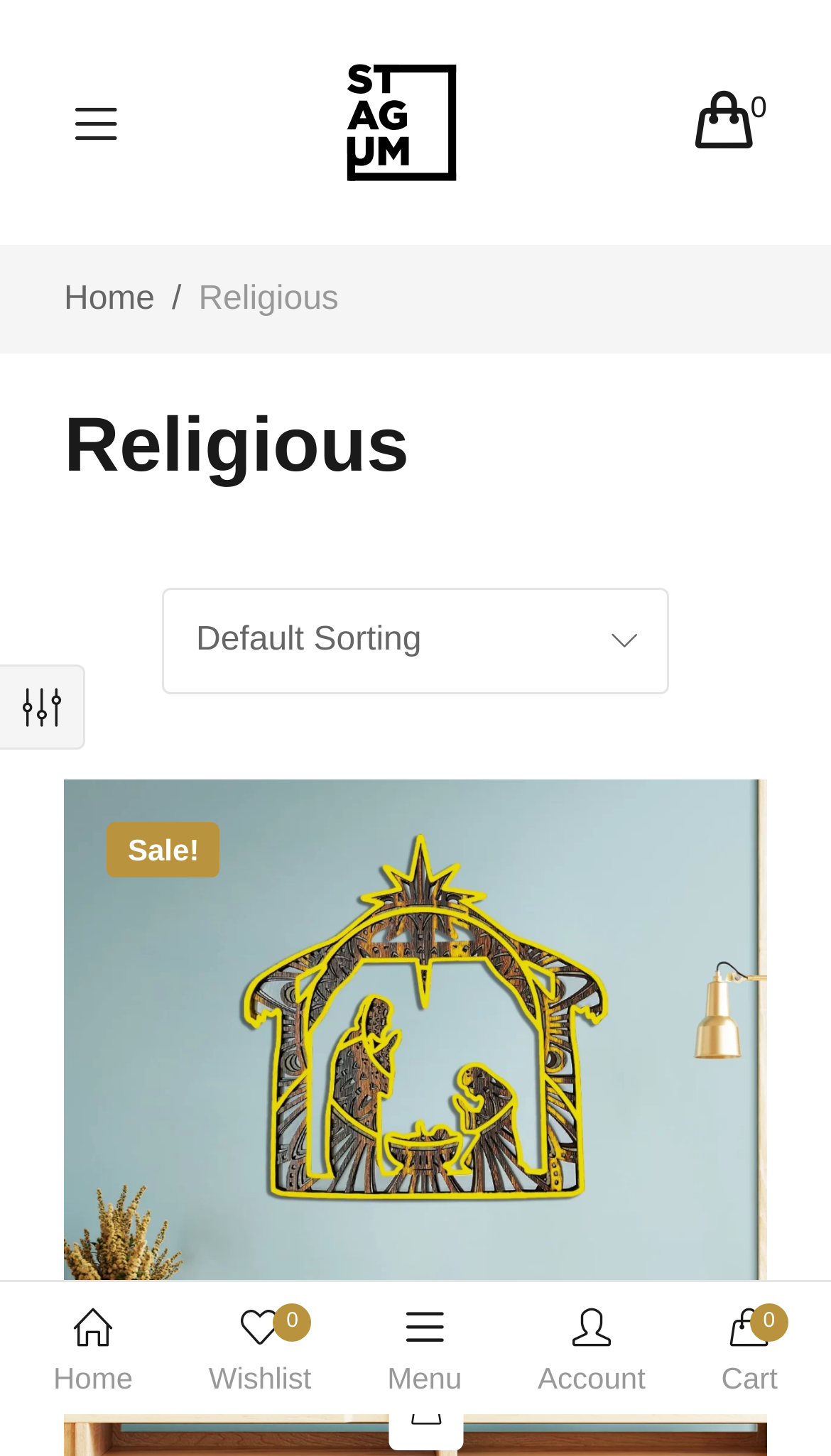Is there a cart icon on the webpage?
Give a detailed response to the question by analyzing the screenshot.

The presence of a cart icon on the webpage can be confirmed by the link '0  Cart' at the bottom right corner of the webpage, which suggests that users can add items to their cart.